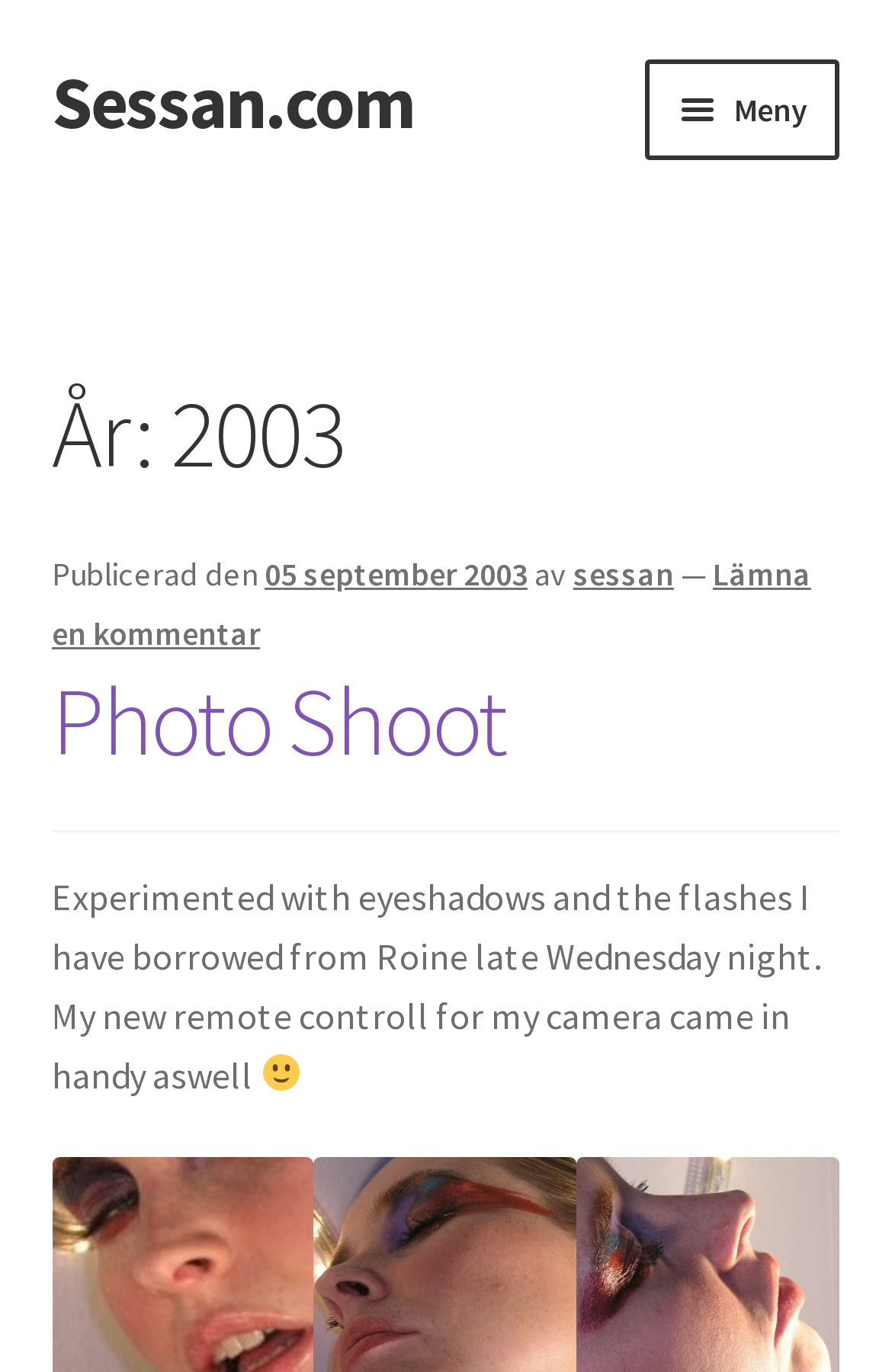What is the author of the article?
Give a detailed and exhaustive answer to the question.

The author of the article can be found in the middle section of the webpage, where it is written as 'av sessan'. This suggests that the author of the article is sessan.